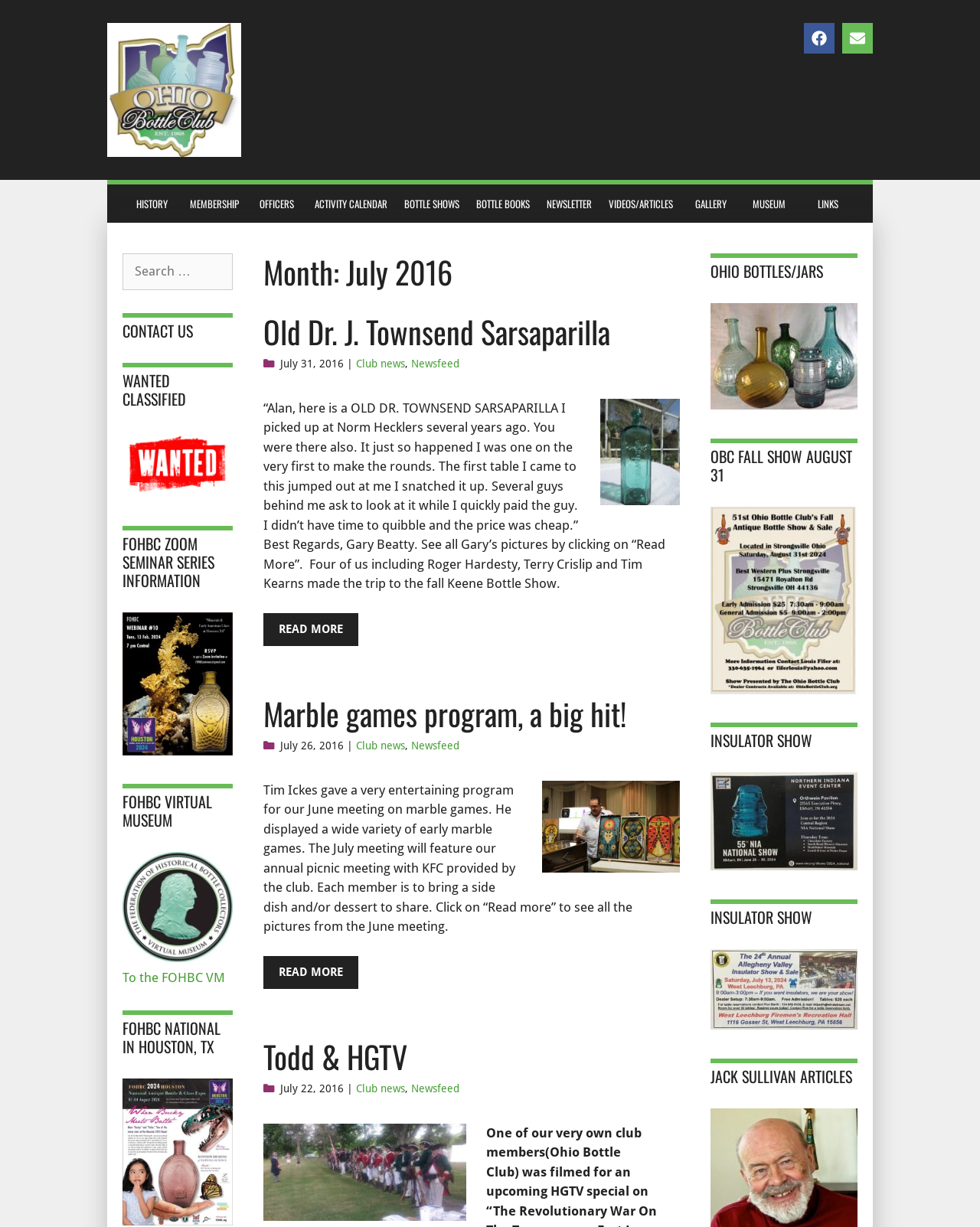Given the element description https://calendar.google.com, identify the bounding box coordinates for the UI element on the webpage screenshot. The format should be (top-left x, top-left y, bottom-right x, bottom-right y), with values between 0 and 1.

None